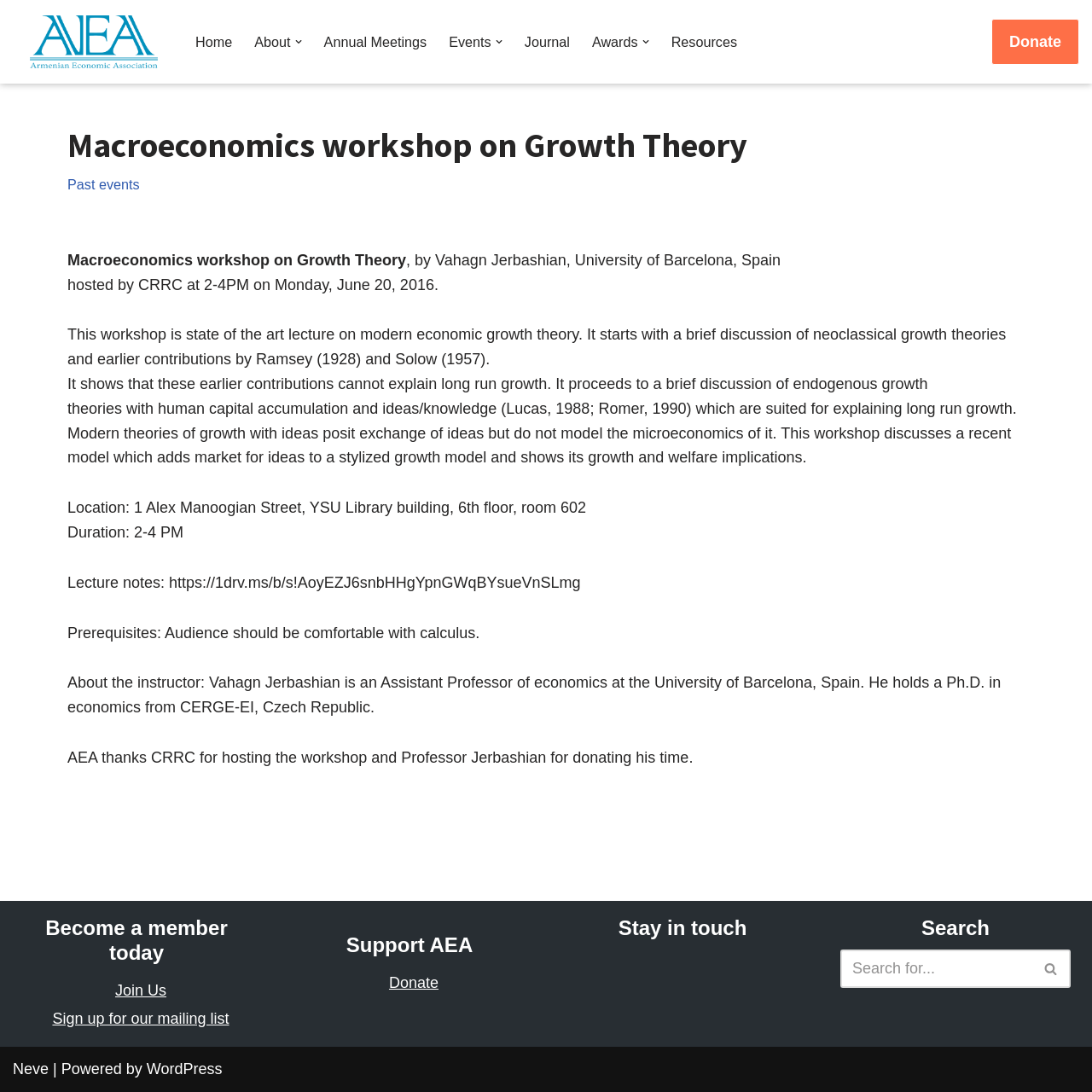Provide the bounding box coordinates for the area that should be clicked to complete the instruction: "Search".

[0.77, 0.869, 0.98, 0.905]